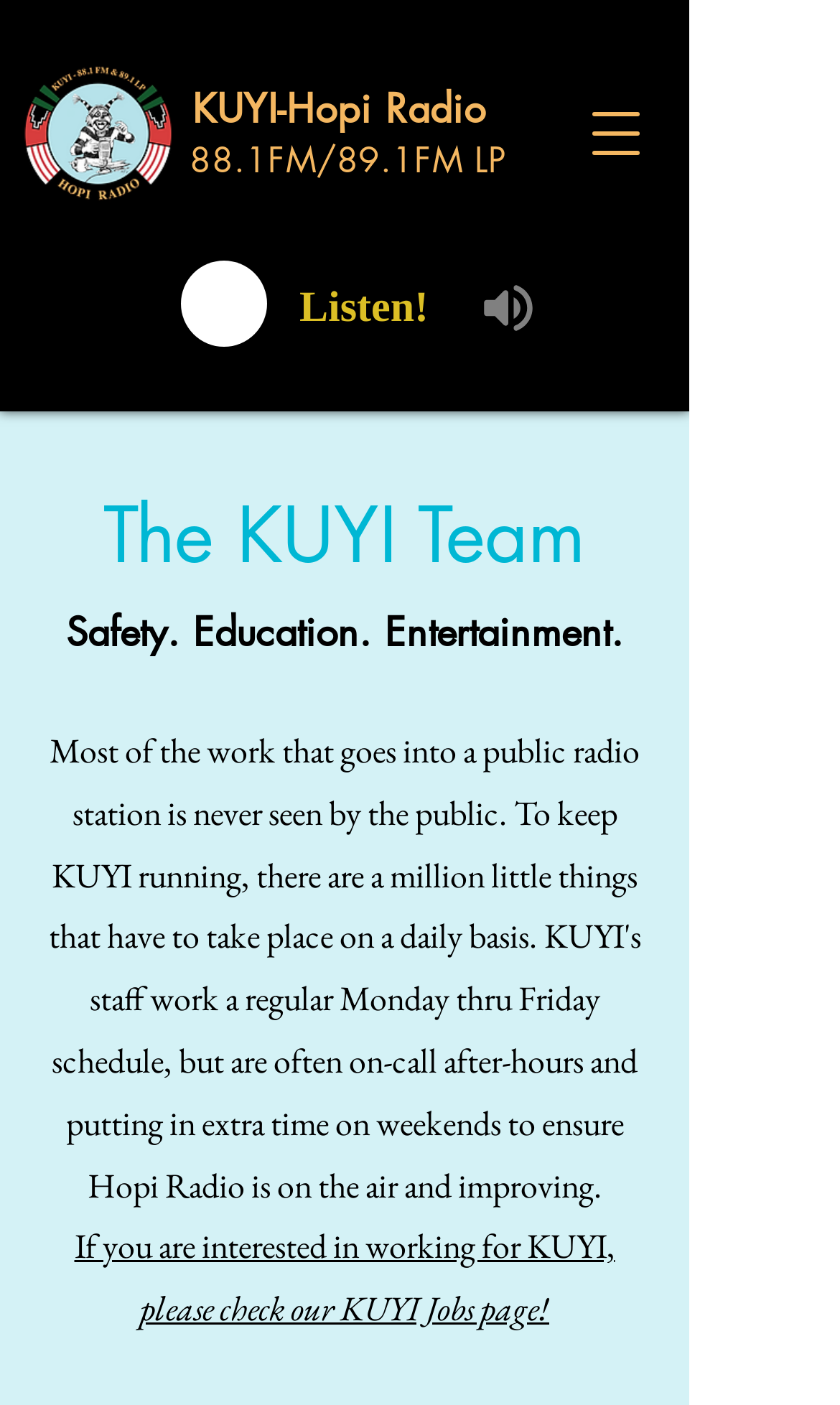Provide a brief response using a word or short phrase to this question:
What is the frequency of KUYI Hopi Radio?

88.1FM/89.1FM LP